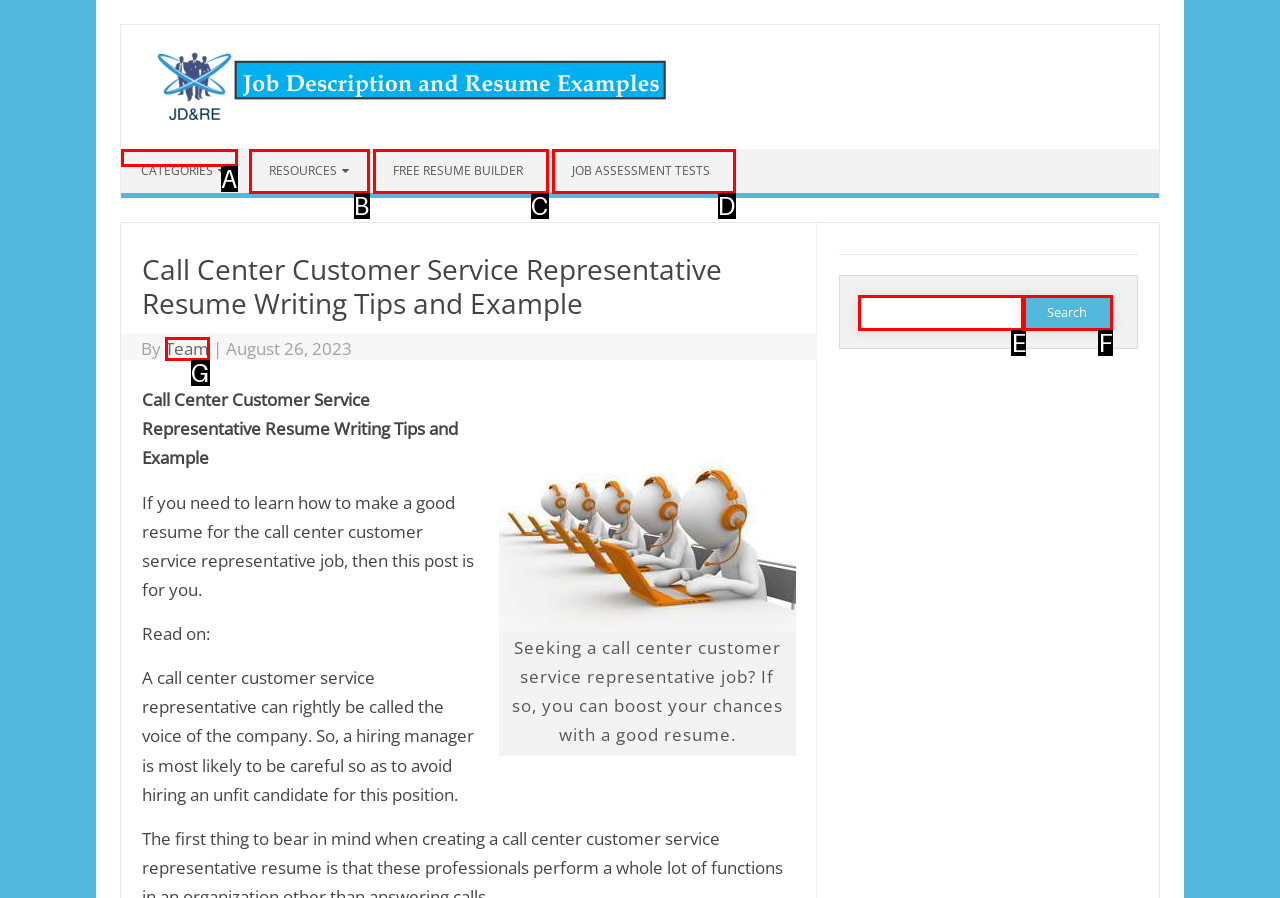Based on the element description: Skip to content, choose the HTML element that matches best. Provide the letter of your selected option.

A